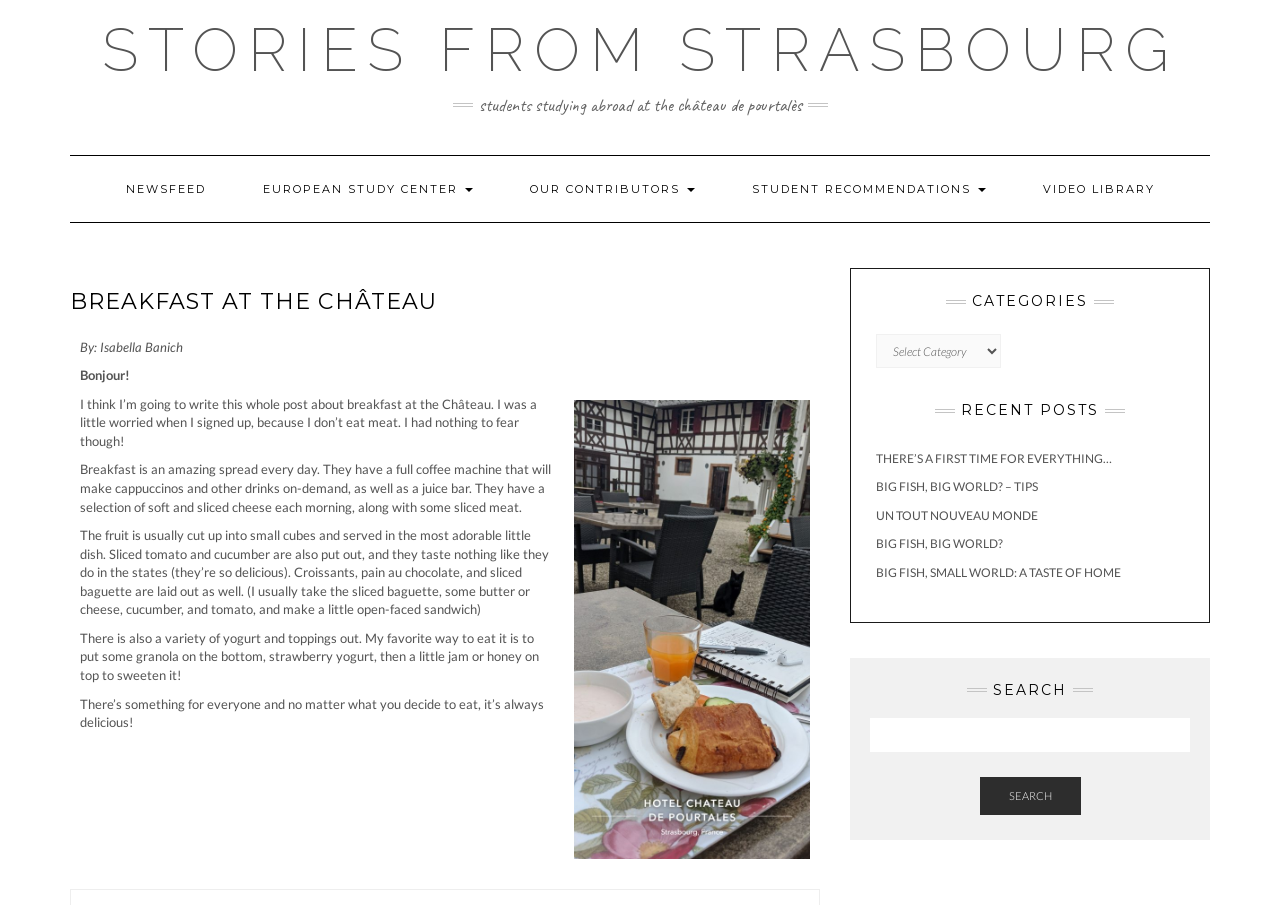Please identify the bounding box coordinates of the element that needs to be clicked to execute the following command: "Search for a post". Provide the bounding box using four float numbers between 0 and 1, formatted as [left, top, right, bottom].

[0.68, 0.793, 0.93, 0.831]